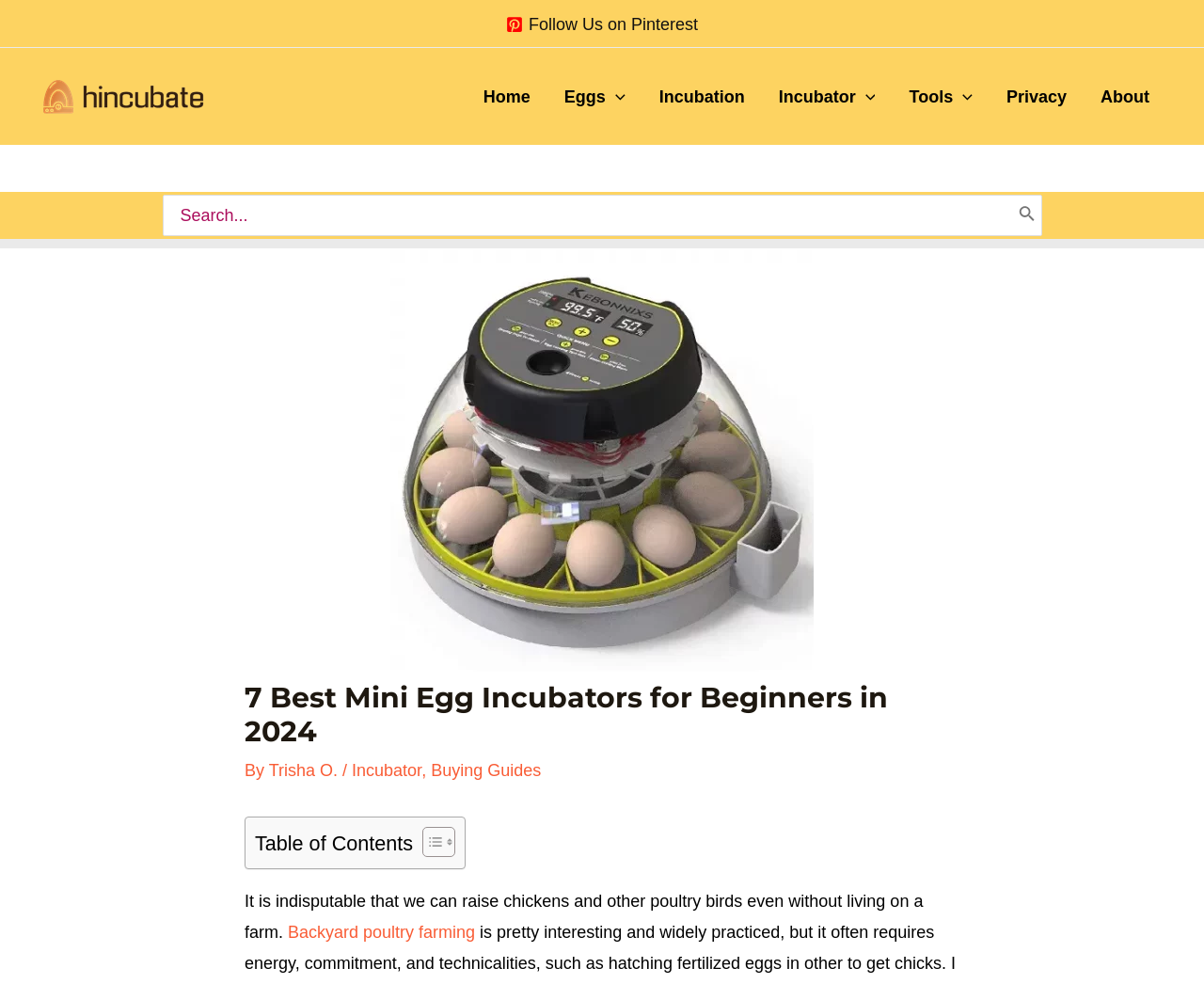Determine the bounding box coordinates for the UI element with the following description: "About". The coordinates should be four float numbers between 0 and 1, represented as [left, top, right, bottom].

[0.9, 0.065, 0.969, 0.131]